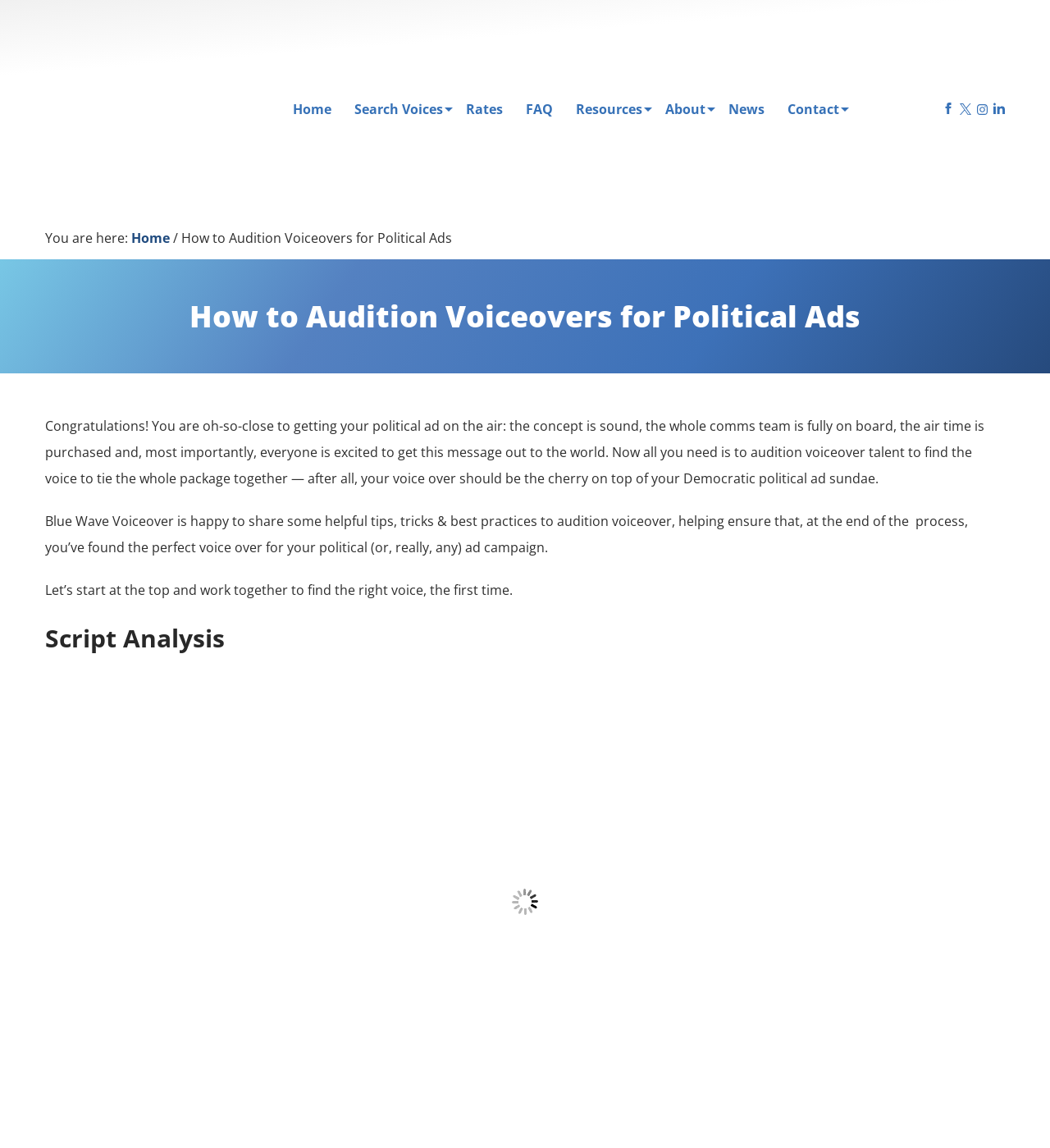Locate the coordinates of the bounding box for the clickable region that fulfills this instruction: "Read the article about How to Audition Voiceovers for Political Ads".

[0.043, 0.26, 0.957, 0.291]